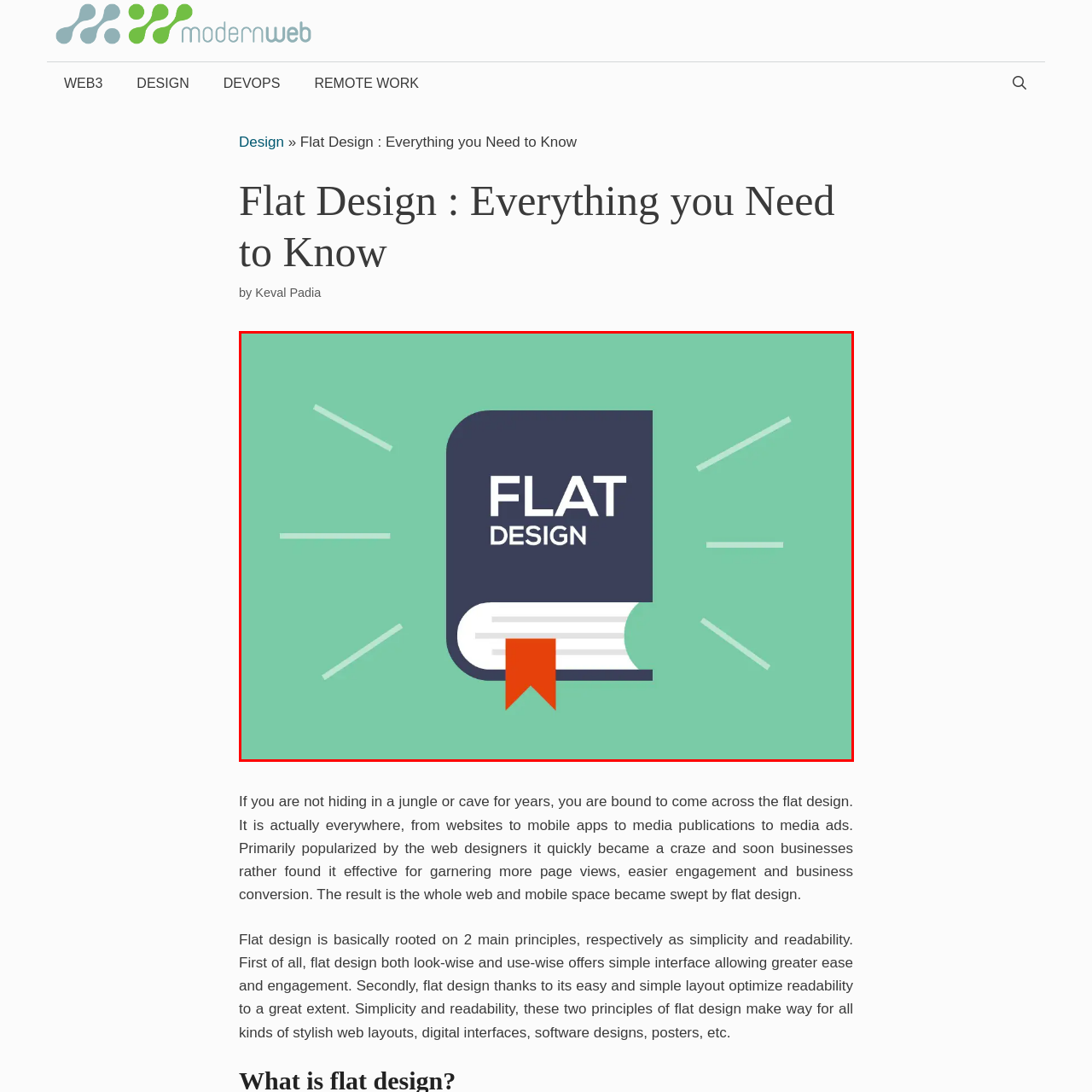Provide an extensive and detailed caption for the image section enclosed by the red boundary.

The image depicts an illustrative representation of a book titled "FLAT DESIGN," set against a soft green background. The book is designed in a minimalist style, reflecting the principles of flat design itself, characterized by its clean lines and lack of gradient or shadow. A vibrant red bookmark protrudes from the page, emphasizing a sense of focus on the topic within. The composition is enhanced by subtle graphic elements radiating from the book, suggesting enlightenment and knowledge. This visual aligns with themes explored in an article about flat design, emphasizing its ubiquity across digital platforms and its appeal for simplicity and readability in modern web and app design.